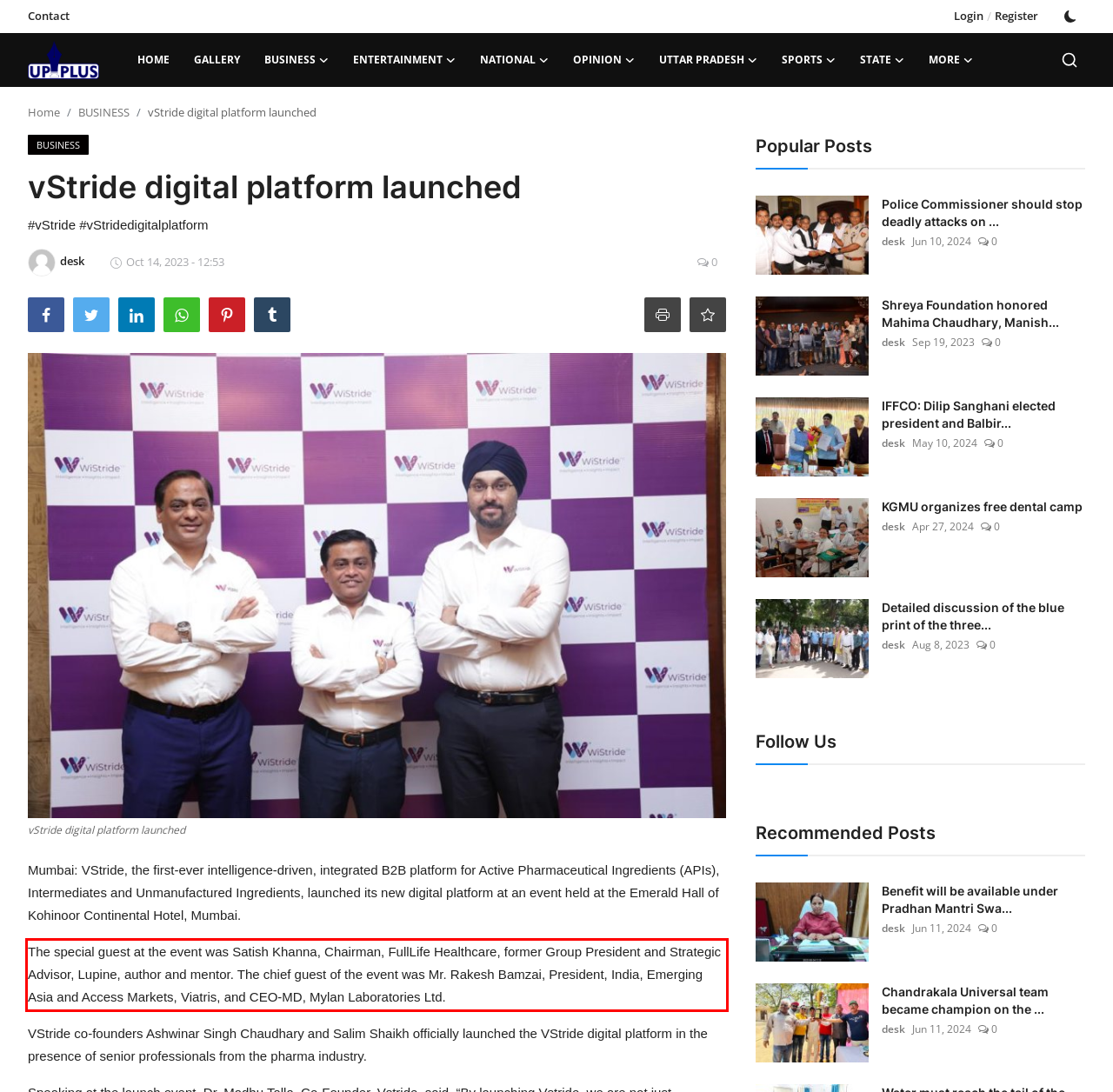Within the screenshot of the webpage, there is a red rectangle. Please recognize and generate the text content inside this red bounding box.

The special guest at the event was Satish Khanna, Chairman, FullLife Healthcare, former Group President and Strategic Advisor, Lupine, author and mentor. The chief guest of the event was Mr. Rakesh Bamzai, President, India, Emerging Asia and Access Markets, Viatris, and CEO-MD, Mylan Laboratories Ltd.